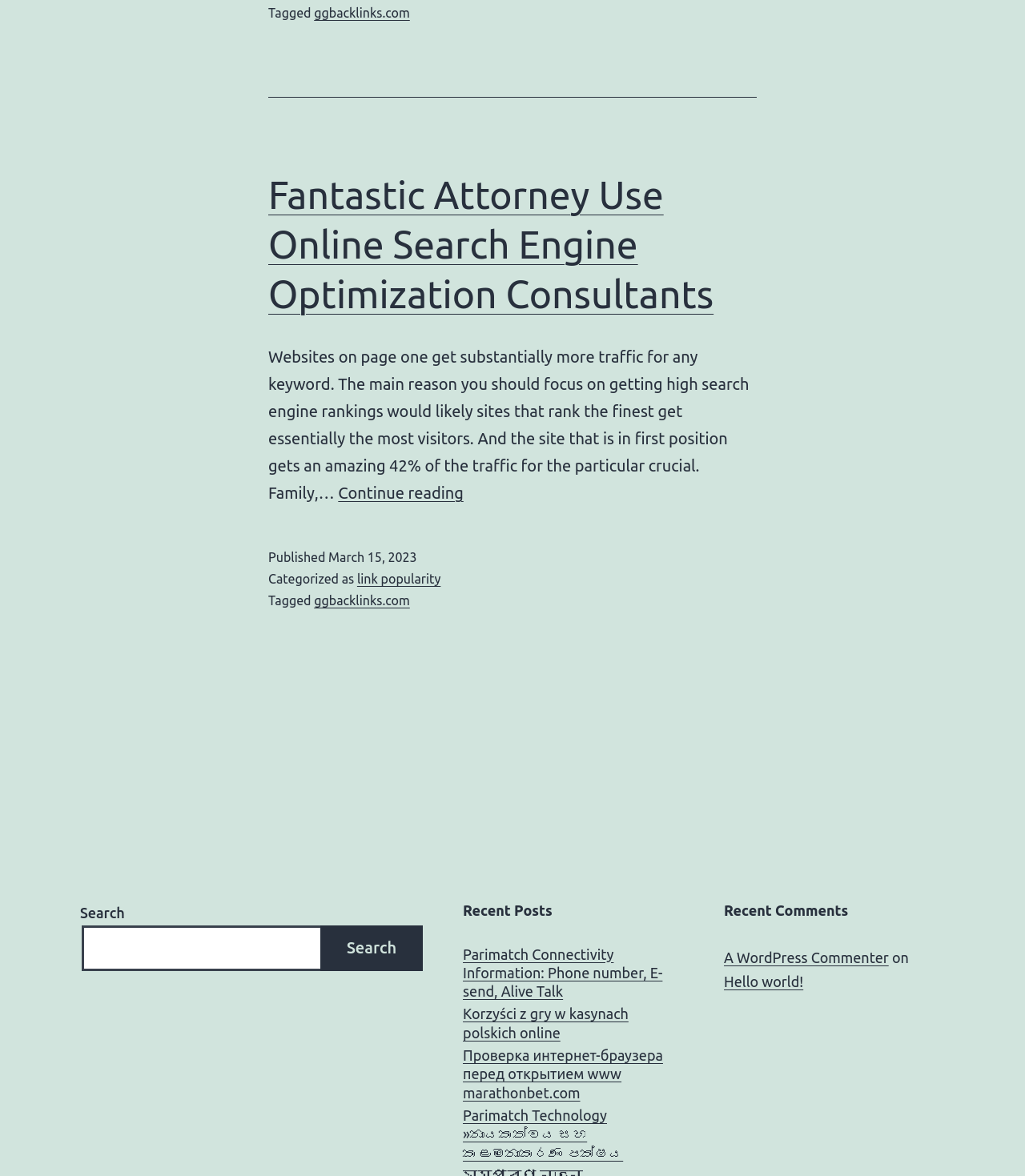What are the recent posts about?
Please answer using one word or phrase, based on the screenshot.

Various topics